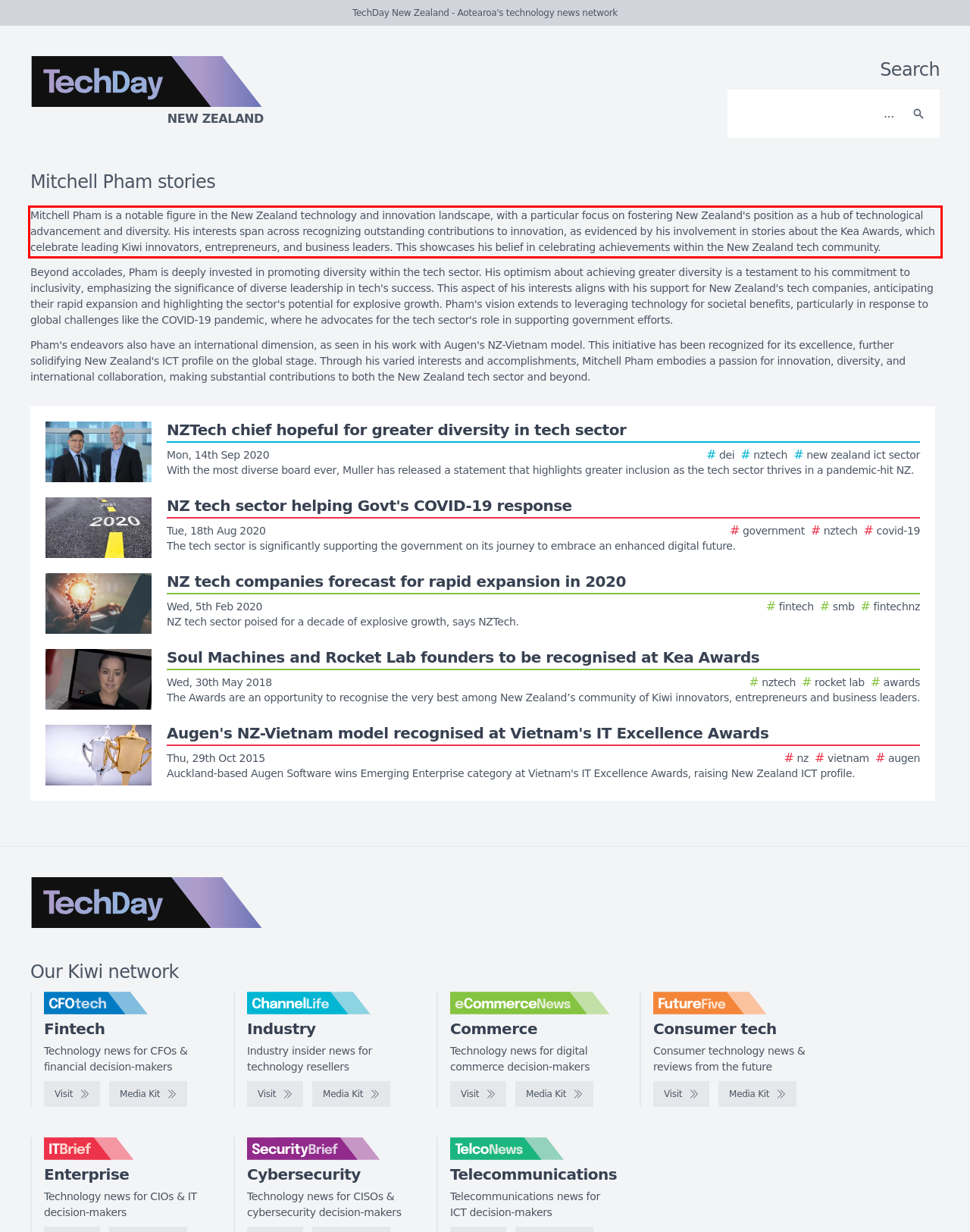From the provided screenshot, extract the text content that is enclosed within the red bounding box.

Mitchell Pham is a notable figure in the New Zealand technology and innovation landscape, with a particular focus on fostering New Zealand's position as a hub of technological advancement and diversity. His interests span across recognizing outstanding contributions to innovation, as evidenced by his involvement in stories about the Kea Awards, which celebrate leading Kiwi innovators, entrepreneurs, and business leaders. This showcases his belief in celebrating achievements within the New Zealand tech community.